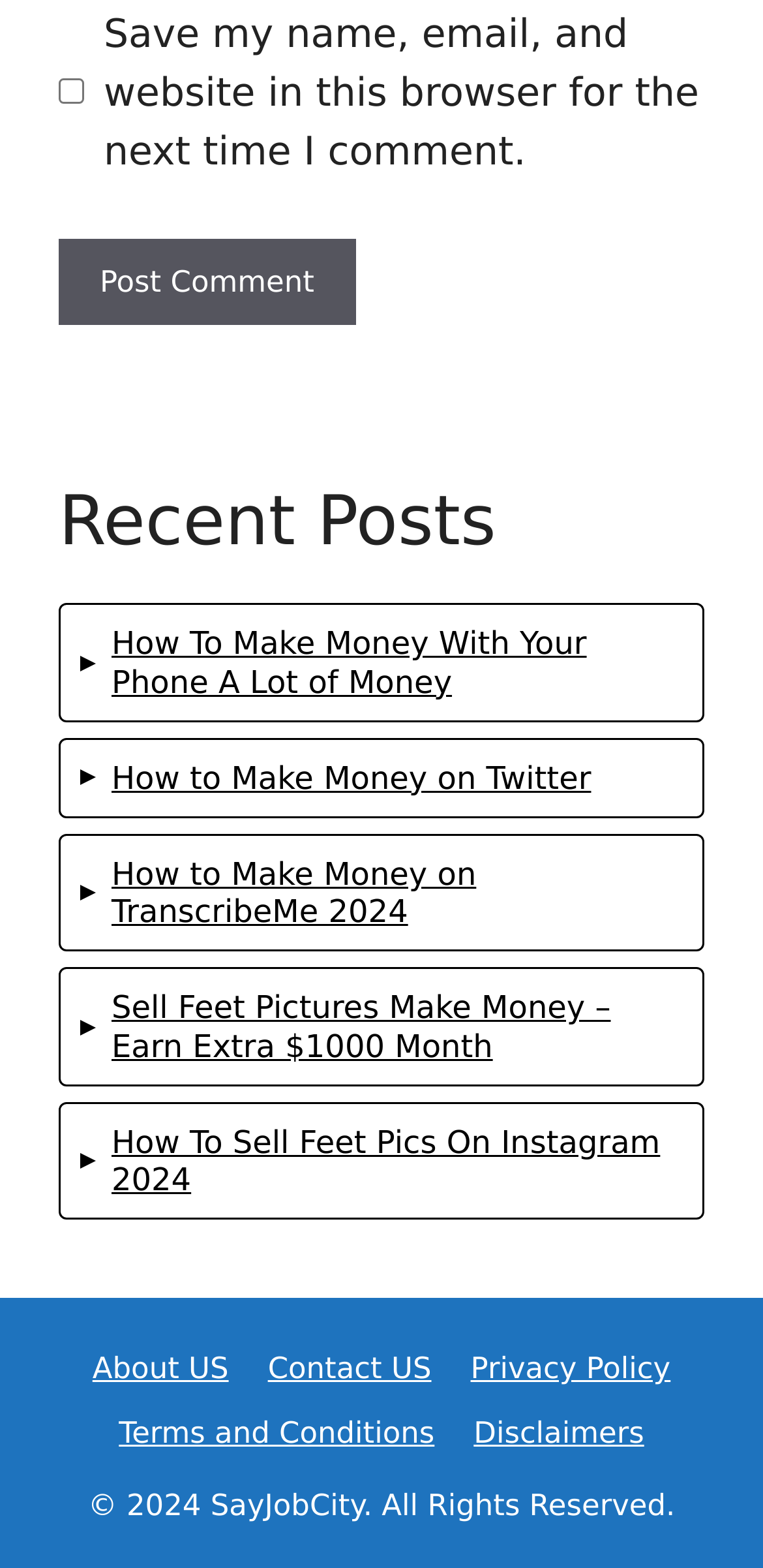Refer to the element description Terms and Conditions and identify the corresponding bounding box in the screenshot. Format the coordinates as (top-left x, top-left y, bottom-right x, bottom-right y) with values in the range of 0 to 1.

[0.156, 0.902, 0.569, 0.925]